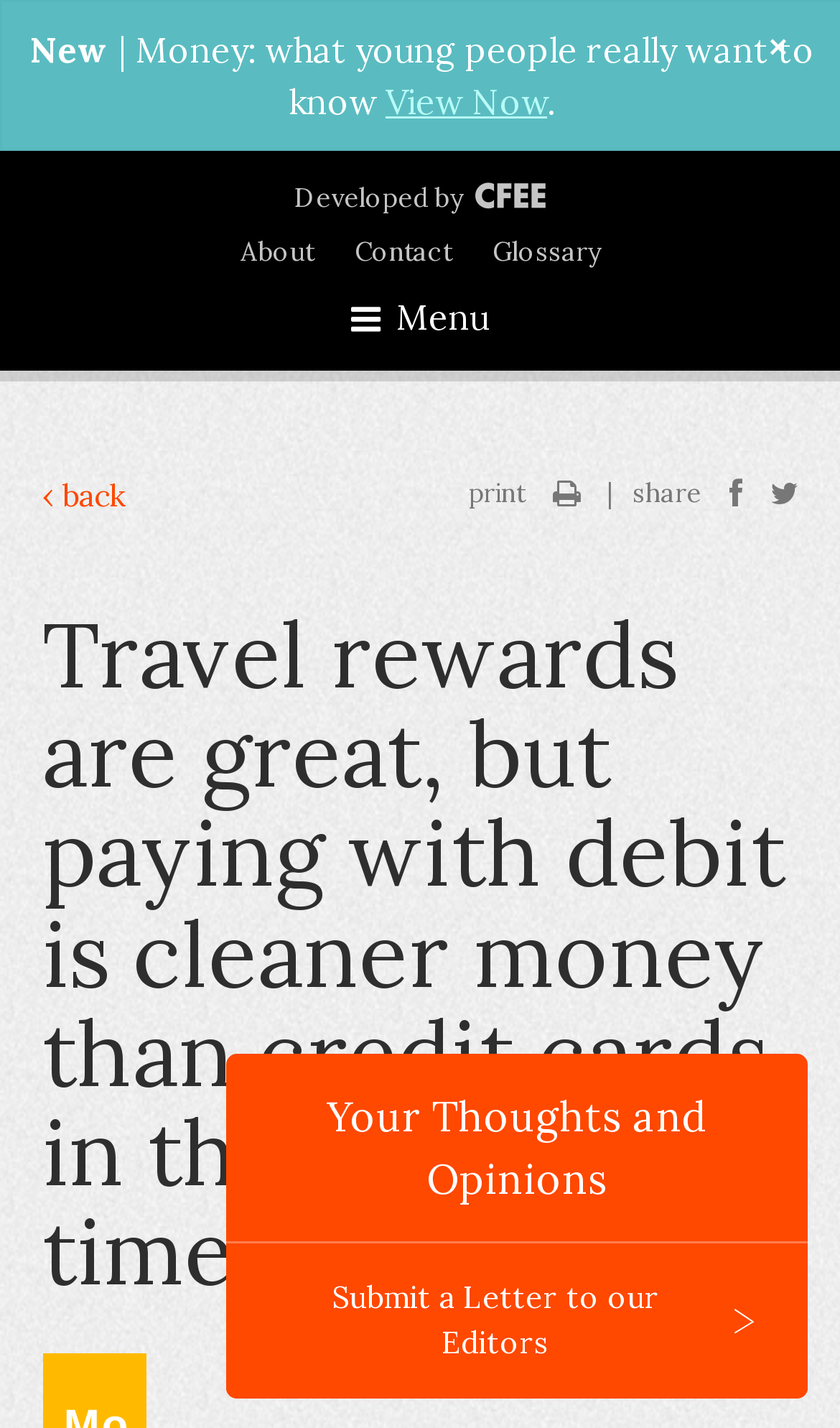Produce an extensive caption that describes everything on the webpage.

This webpage appears to be an educational resource focused on personal finance, specifically discussing the benefits of using debit cards over credit cards. 

At the top of the page, there is a prominent image, taking up about 12% of the screen width, positioned roughly one-quarter of the way down from the top. 

Below the image, a heading "Please Consider Registration and here's Why..." is displayed, spanning about 70% of the screen width. A "Learn More" link is placed directly below this heading.

On the top-left corner, there is a small "New" label, accompanied by a longer text "Money: what young people really want to know" that stretches across about 90% of the screen width. A "View Now" link is positioned near the center of the screen, above the main content area.

In the top-right corner, there is a small "×" symbol, likely a close button. Below it, the text "Developed by" is displayed, followed by a link.

The main content area is divided into sections, with headings and links. The first section has a heading "Travel rewards are great, but paying with debit is cleaner money than credit cards in these tough times", which spans the full screen width. 

Further down, there is a section with a heading "Your Thoughts and Opinions", accompanied by a link to "Submit a Letter to our Editors". 

The webpage also features a navigation menu with links to "About", "Contact", "Glossary", and "Menu", positioned near the top of the page. Additionally, there are links to navigate back, print, and share the content, located near the bottom of the page.